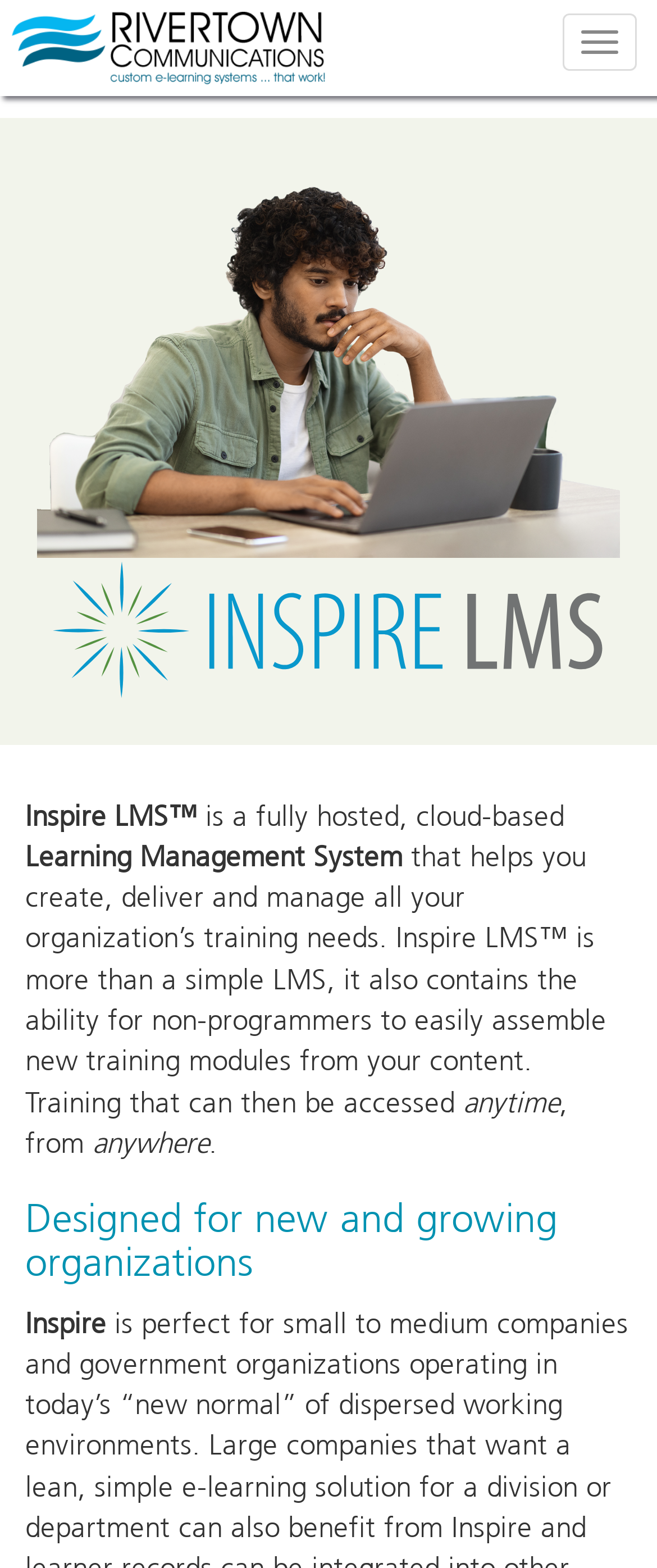What is the purpose of Inspire LMS?
Please provide a single word or phrase as the answer based on the screenshot.

Create, deliver and manage training needs